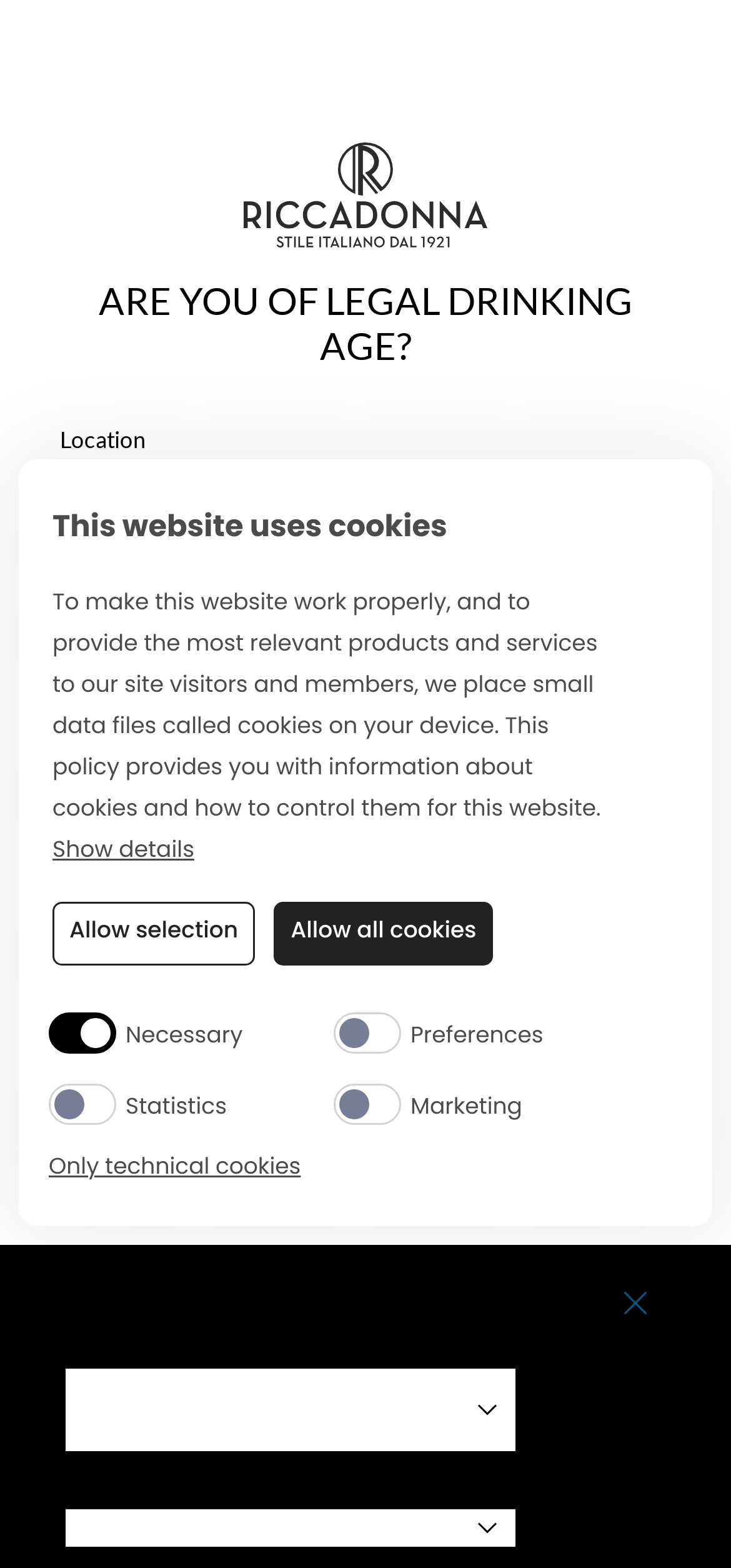Given the description "no", determine the bounding box of the corresponding UI element.

[0.082, 0.441, 0.918, 0.494]